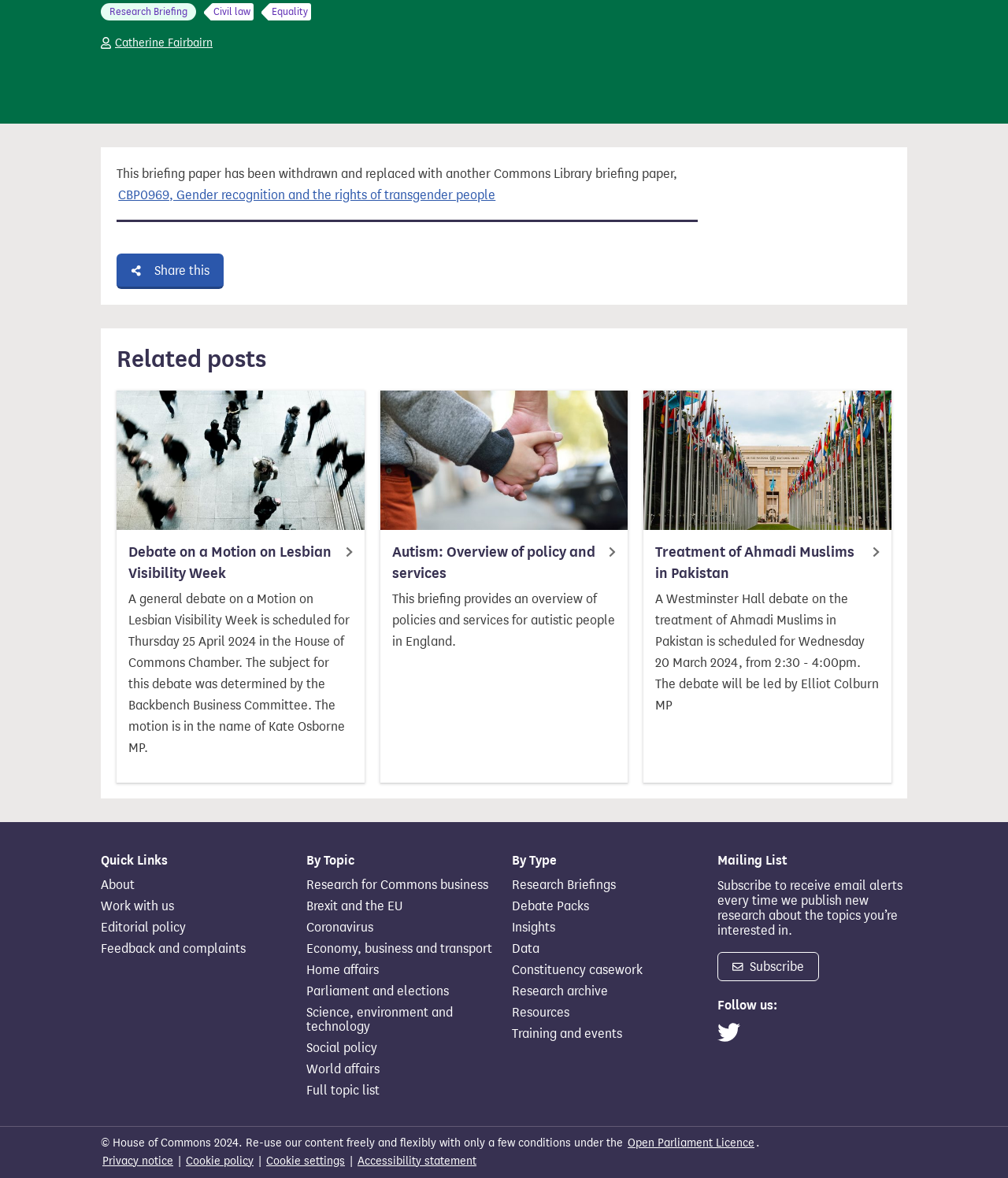Given the description of the UI element: "Resources", predict the bounding box coordinates in the form of [left, top, right, bottom], with each value being a float between 0 and 1.

[0.508, 0.854, 0.696, 0.866]